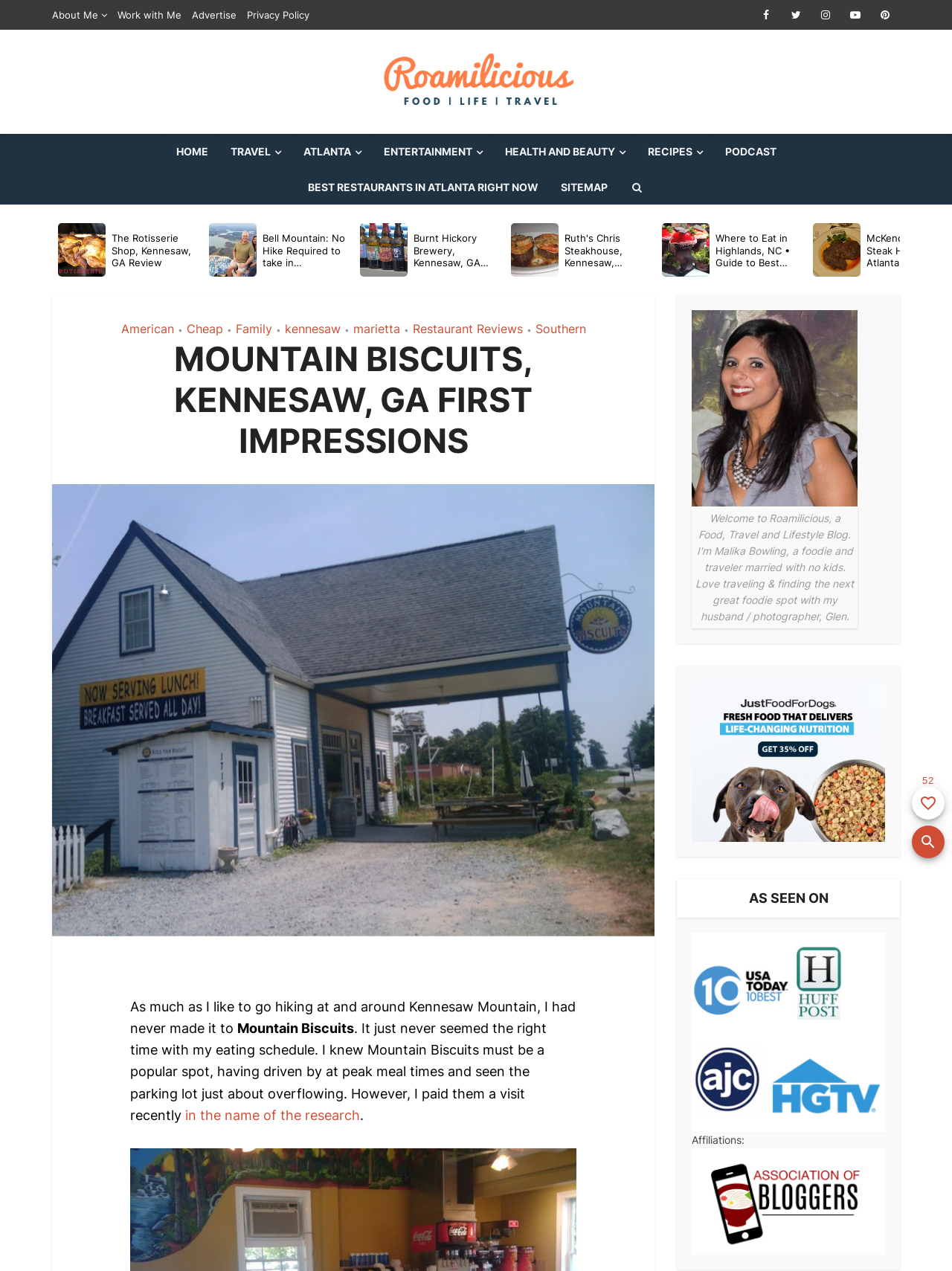What is the topic of the webpage? From the image, respond with a single word or brief phrase.

Restaurant Review